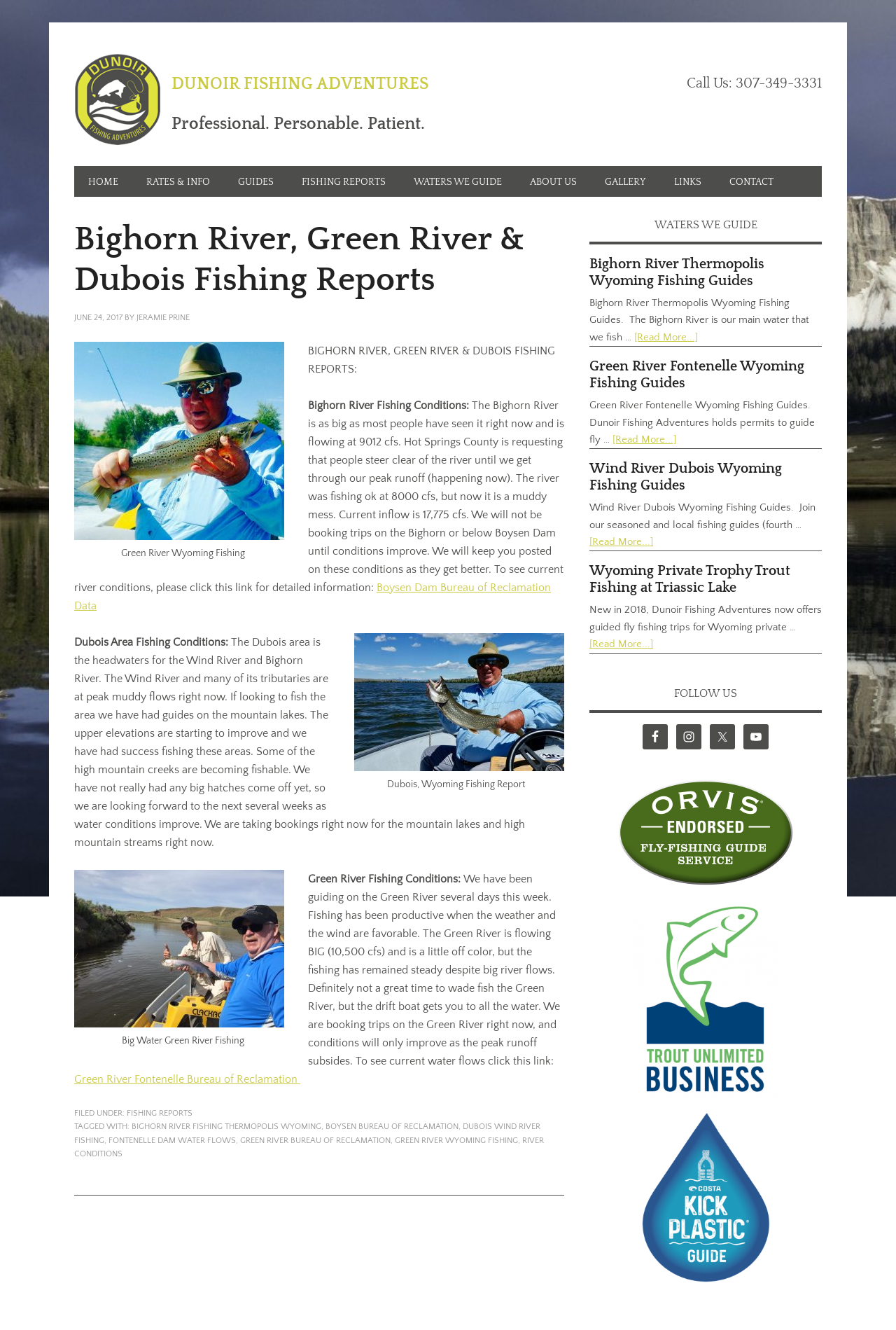Please find the bounding box coordinates (top-left x, top-left y, bottom-right x, bottom-right y) in the screenshot for the UI element described as follows: Home

[0.083, 0.125, 0.148, 0.148]